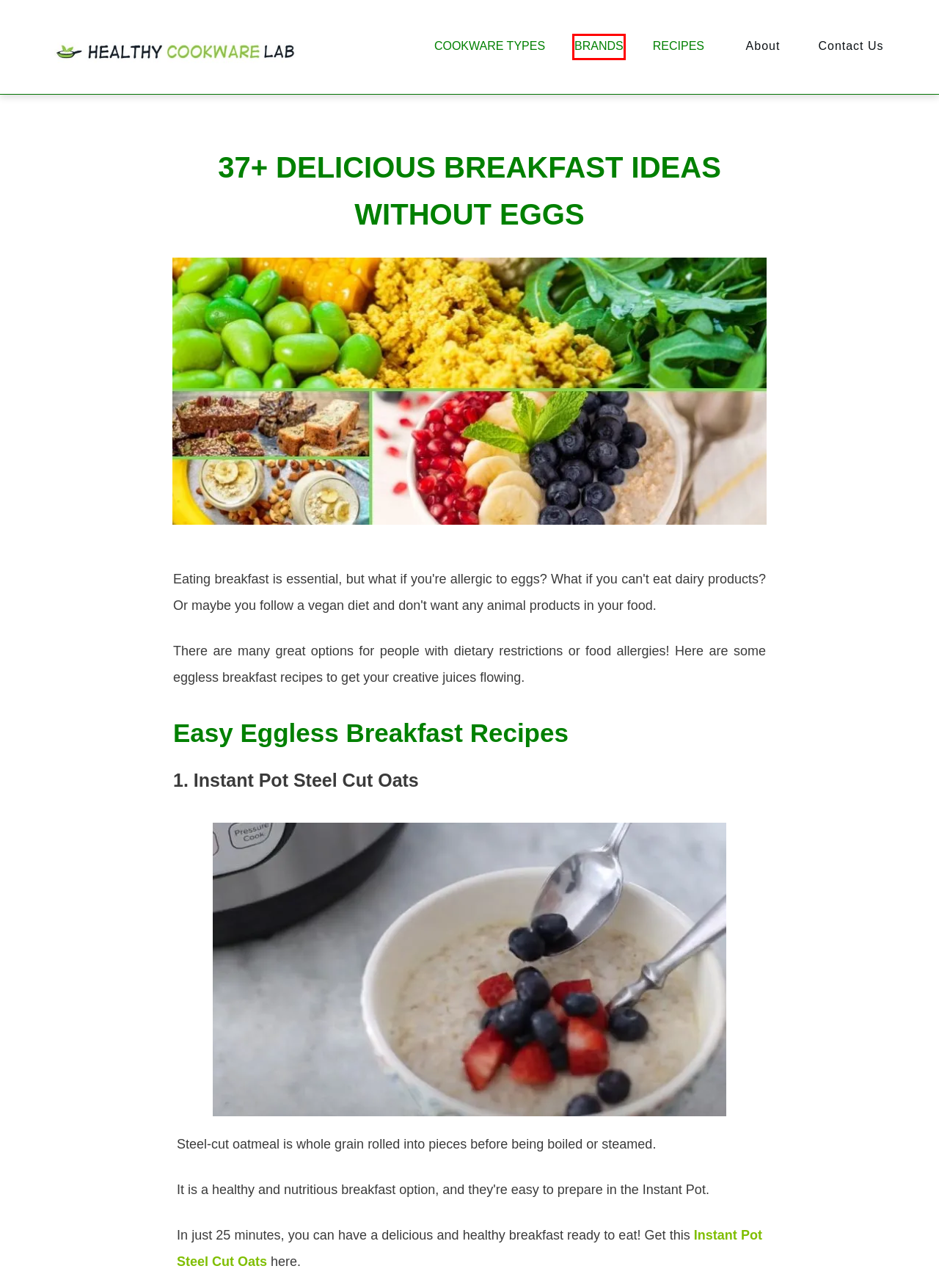Look at the given screenshot of a webpage with a red rectangle bounding box around a UI element. Pick the description that best matches the new webpage after clicking the element highlighted. The descriptions are:
A. Cookware Types - Healthy Cookware Lab
B. Contact Us - Healthy Cookware Lab
C. Brands - Healthy Cookware Lab
D. Recipes - Healthy Cookware Lab
E. 10 Healthy Breakfast Ideas | Easy Recipes to Start the Day Right
F. Crispy Skillet Fried Potatoes - Sidewalk Shoes
G. About - Healthy Cookware Lab
H. Vegan Classic Breakfast Casserole - No Eggs! - Veggie Fun Kitchen

C